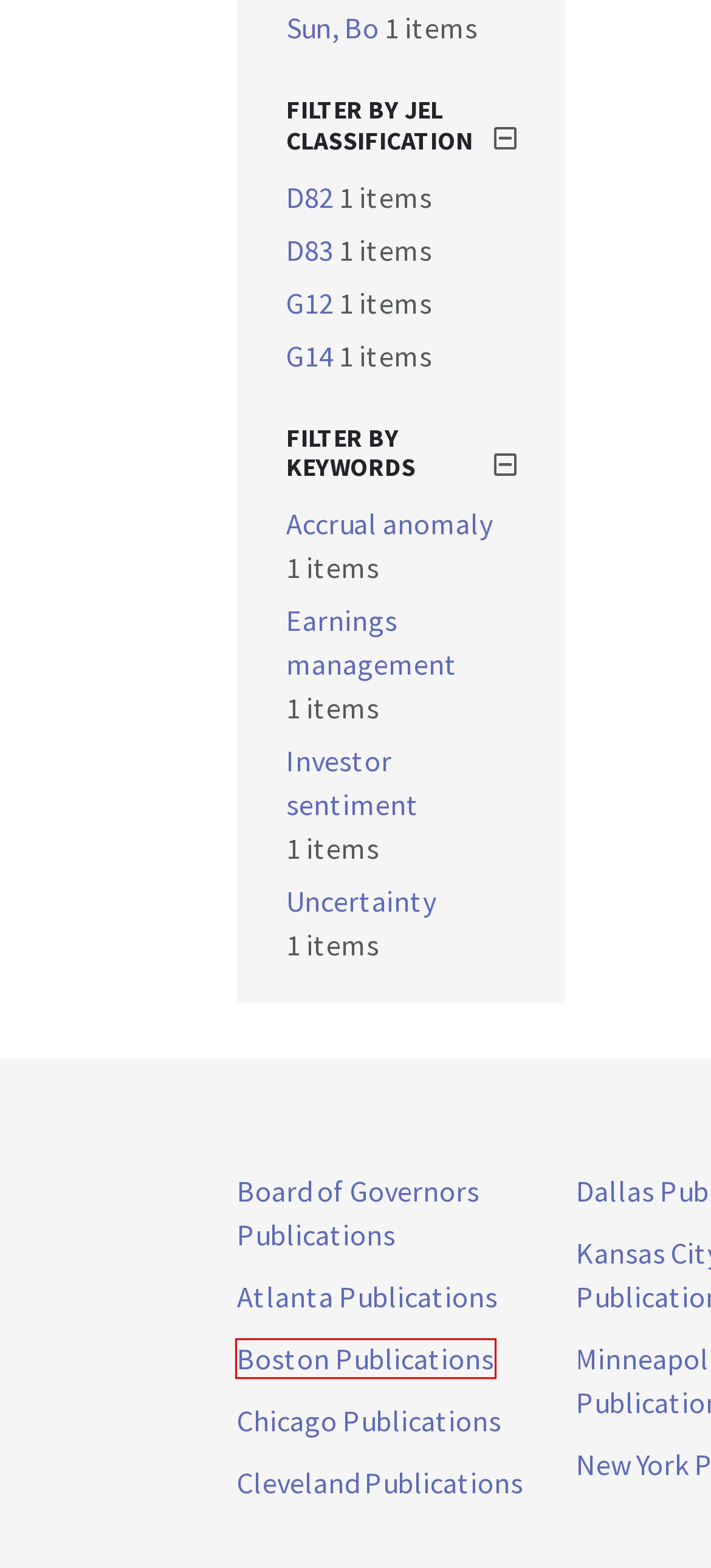Examine the screenshot of the webpage, noting the red bounding box around a UI element. Pick the webpage description that best matches the new page after the element in the red bounding box is clicked. Here are the candidates:
A. Publications & Data - Federal Reserve Bank of Boston
B. Publications | Richmond Fed
C. Accrual anomaly/about | Keywords |
                Fed in Print
D. Economic Research | Federal Reserve Bank of Minneapolis
E. Publications
F. Publications  - Federal Reserve Bank of Atlanta
G. Research & Policy: Publications - Federal Reserve Bank of Chicago
H. All Work

A